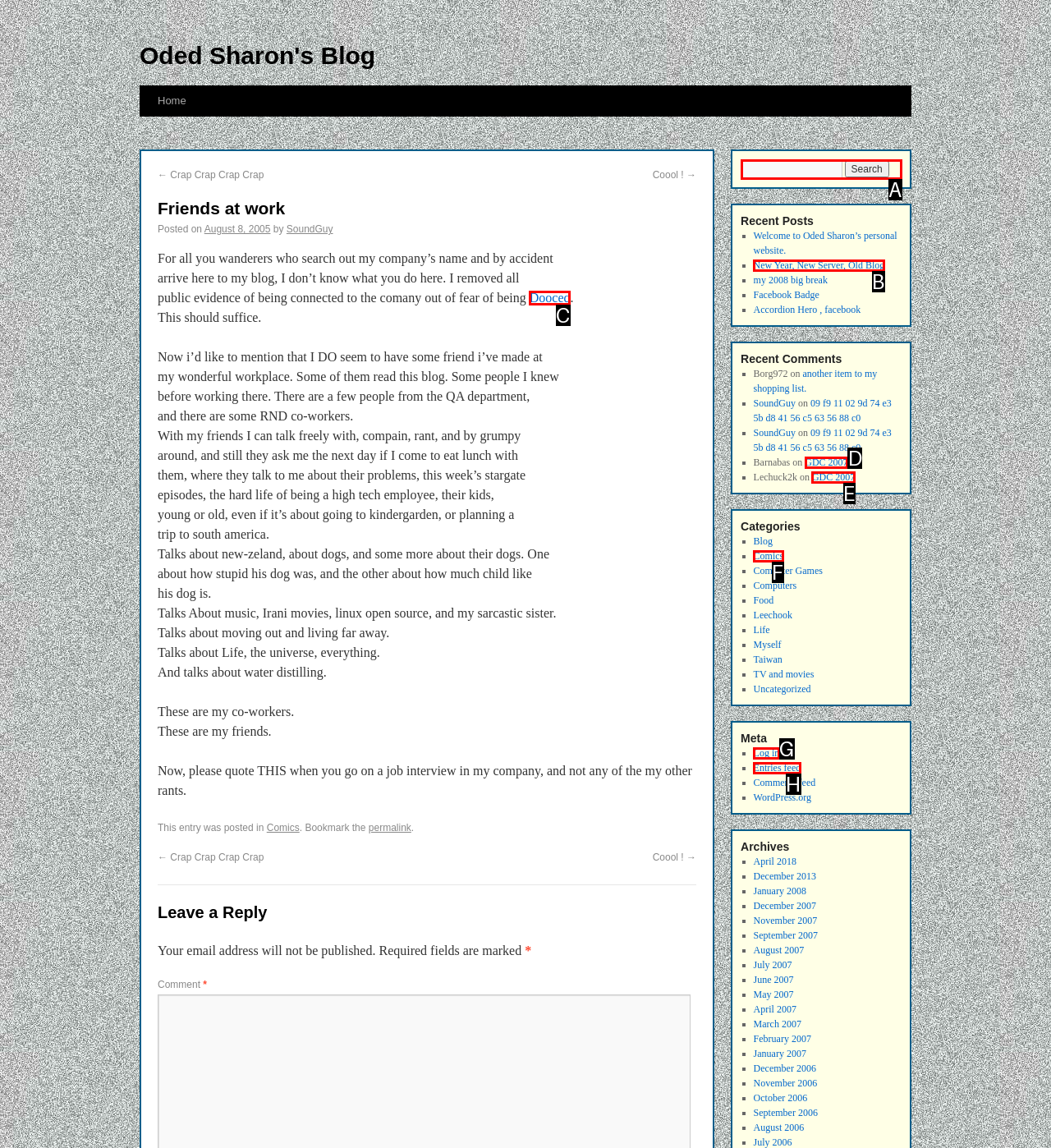Tell me which one HTML element I should click to complete this task: Search for something Answer with the option's letter from the given choices directly.

A